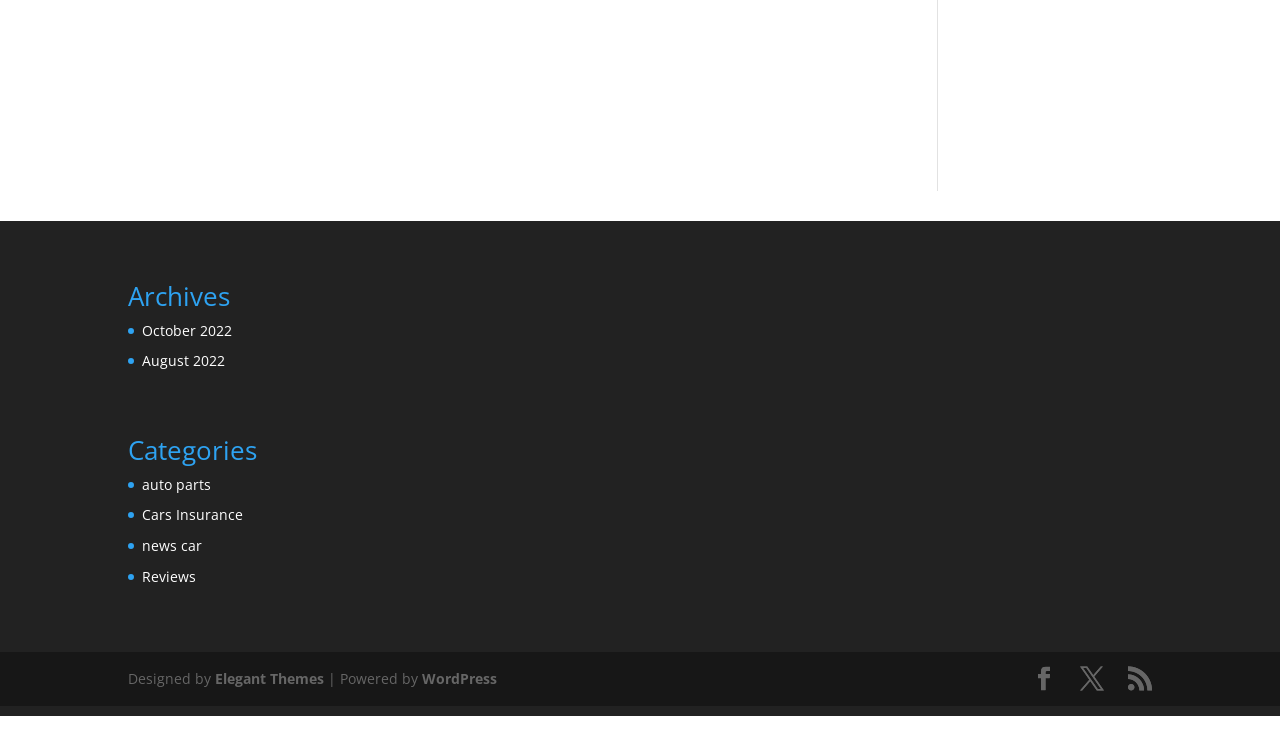Select the bounding box coordinates of the element I need to click to carry out the following instruction: "Go to WordPress website".

[0.33, 0.892, 0.388, 0.917]